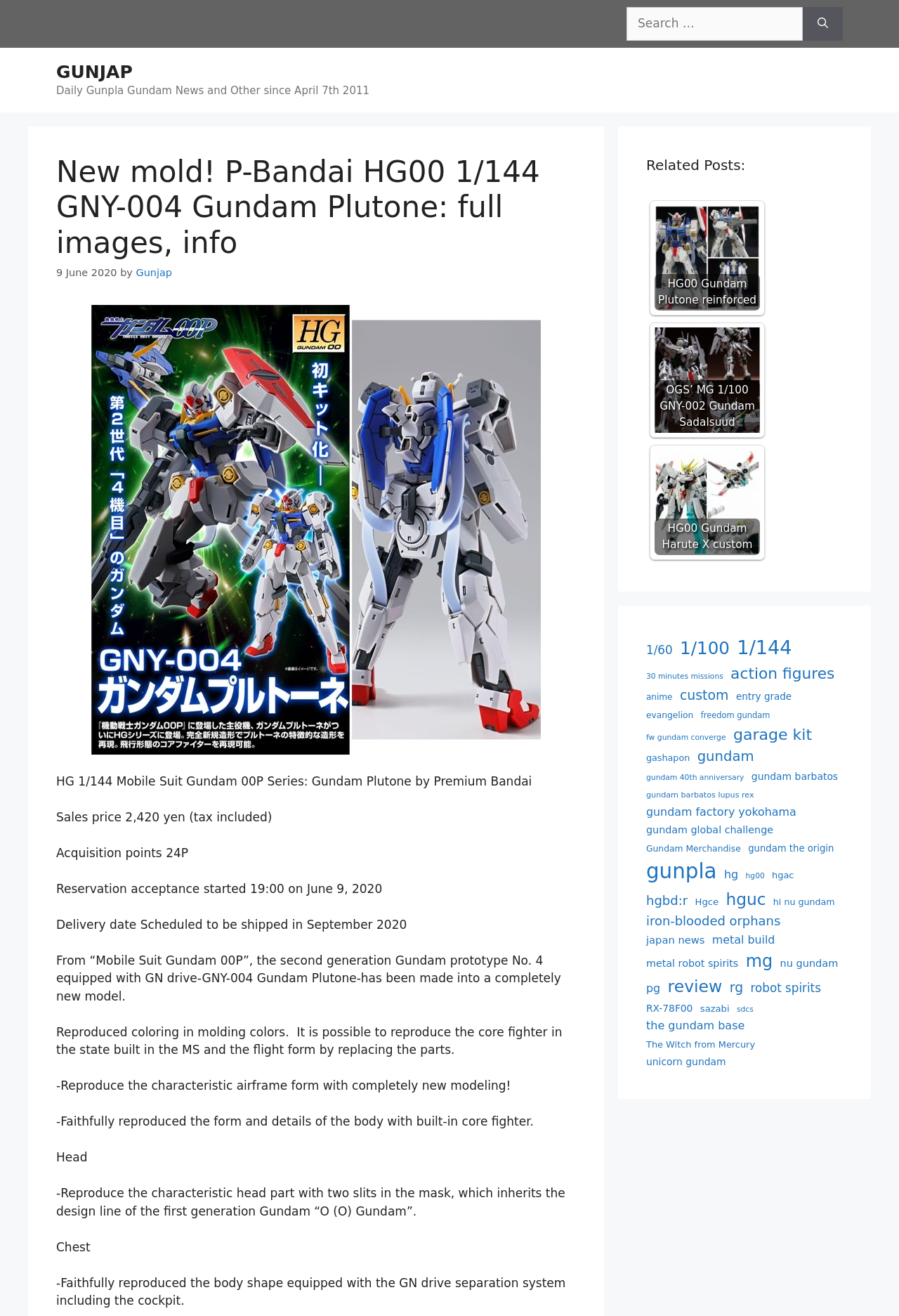Predict the bounding box of the UI element based on this description: "The Witch from Mercury".

[0.719, 0.788, 0.84, 0.799]